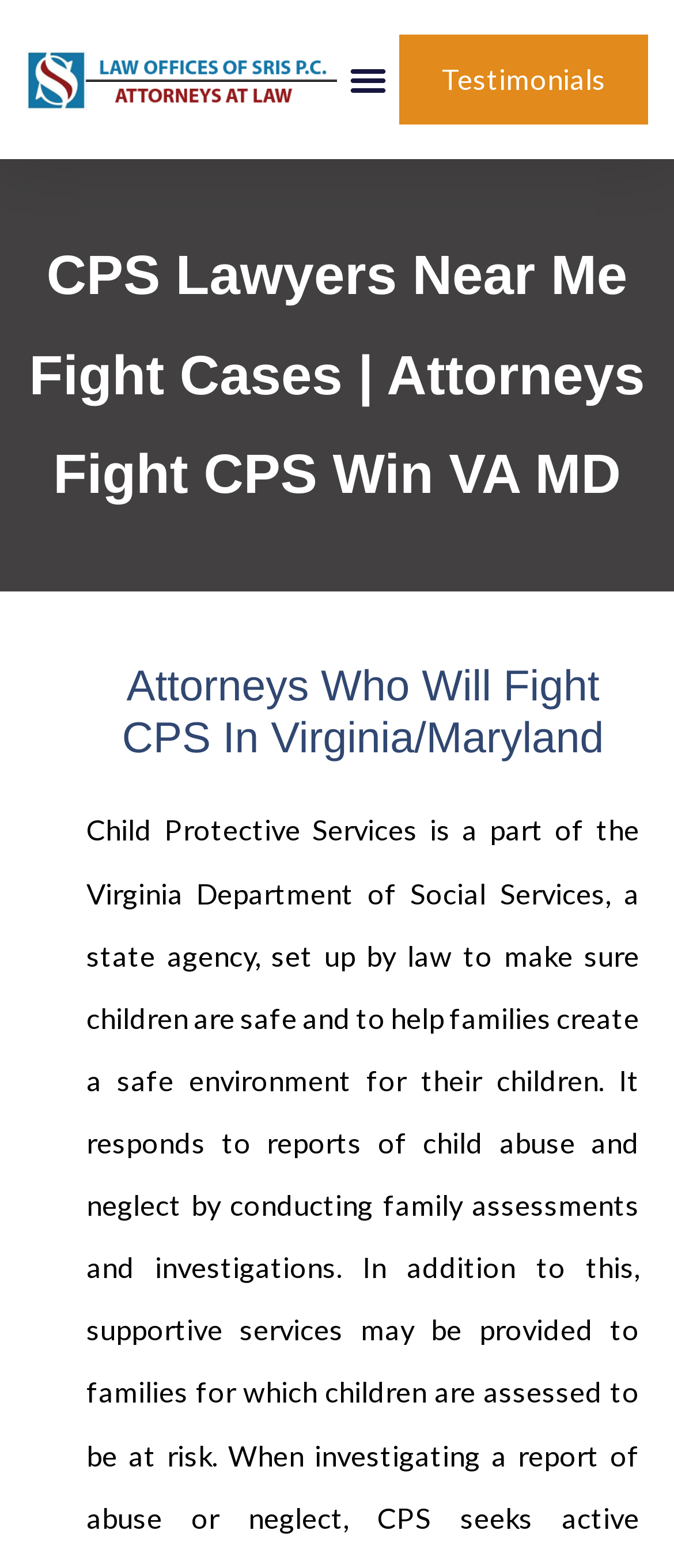Can you extract the headline from the webpage for me?

CPS Lawyers Near Me Fight Cases | Attorneys Fight CPS Win VA MD